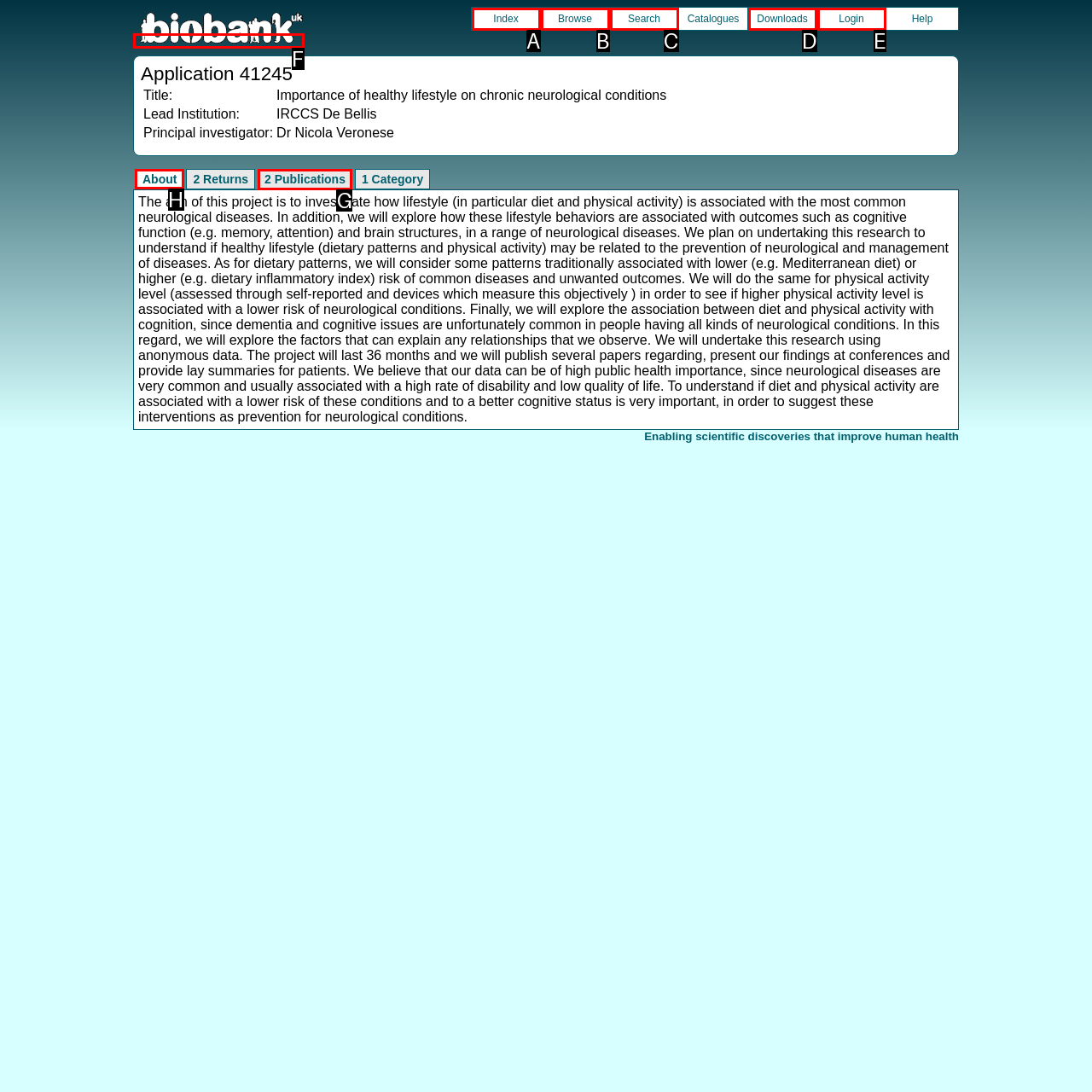Identify the letter of the correct UI element to fulfill the task: Learn more about Bible study from the given options in the screenshot.

None